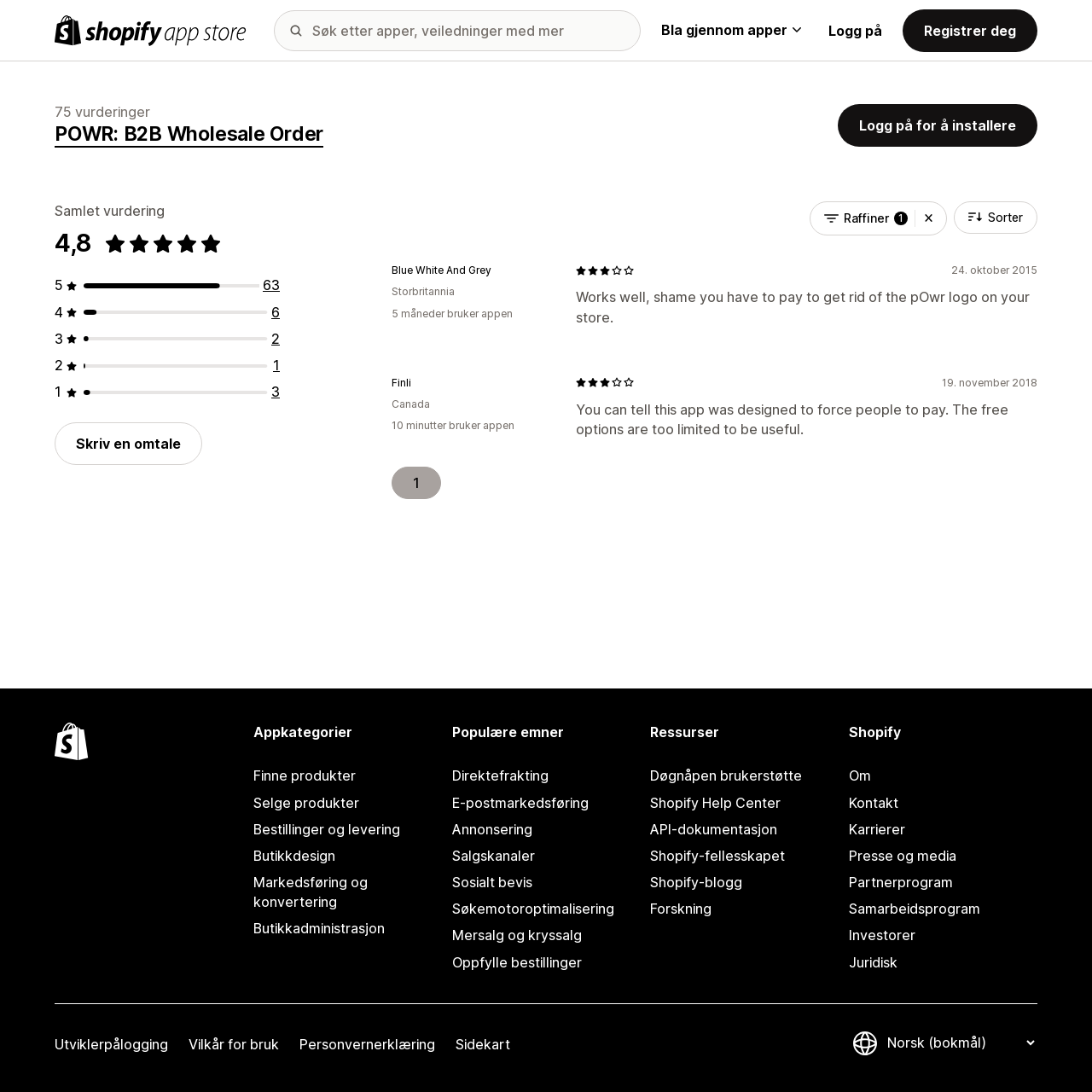Identify the bounding box coordinates of the region that should be clicked to execute the following instruction: "Filter reviews".

[0.741, 0.184, 0.867, 0.216]